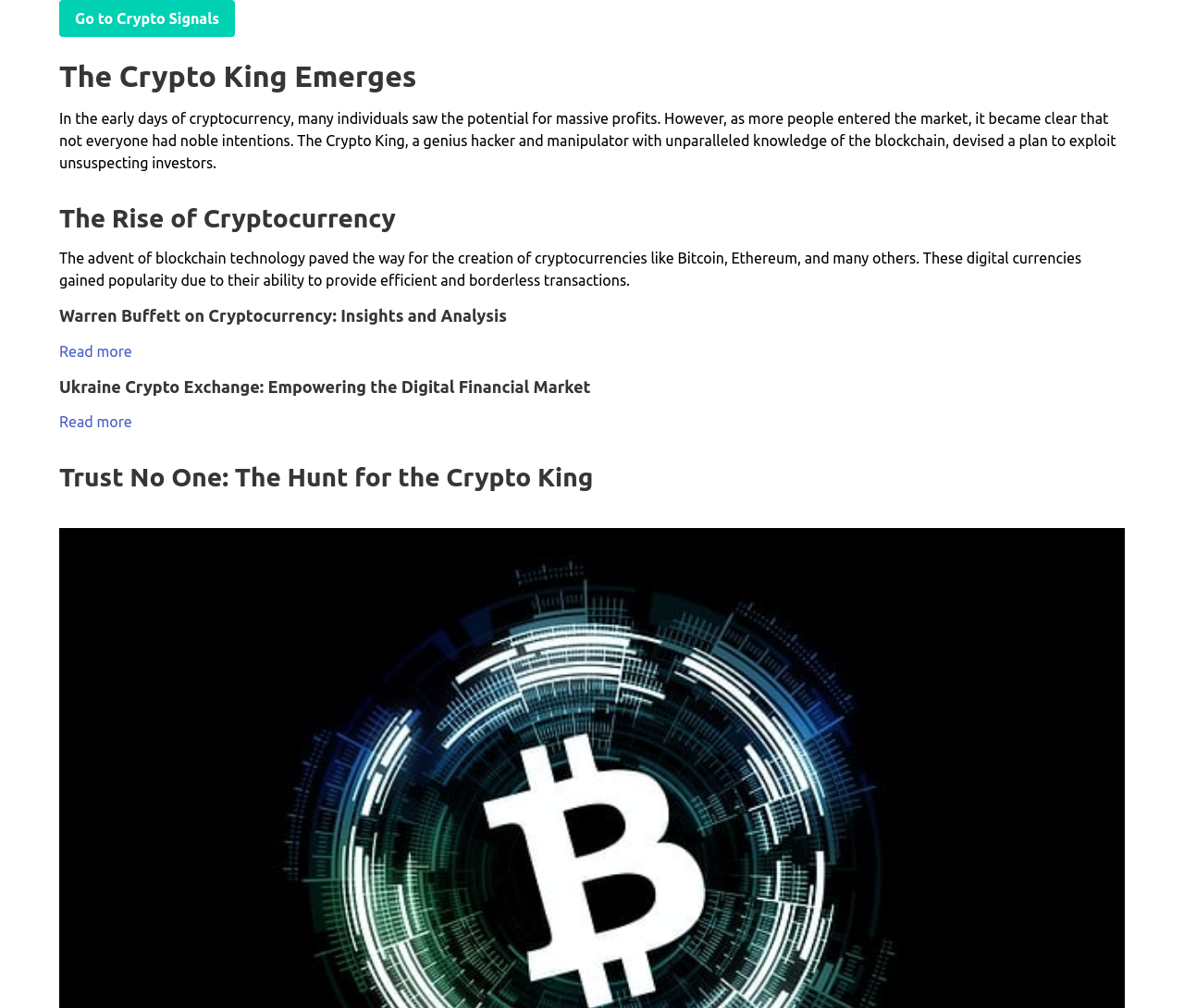Using the element description: "Go to Crypto Signals", determine the bounding box coordinates. The coordinates should be in the format [left, top, right, bottom], with values between 0 and 1.

[0.05, 0.0, 0.198, 0.037]